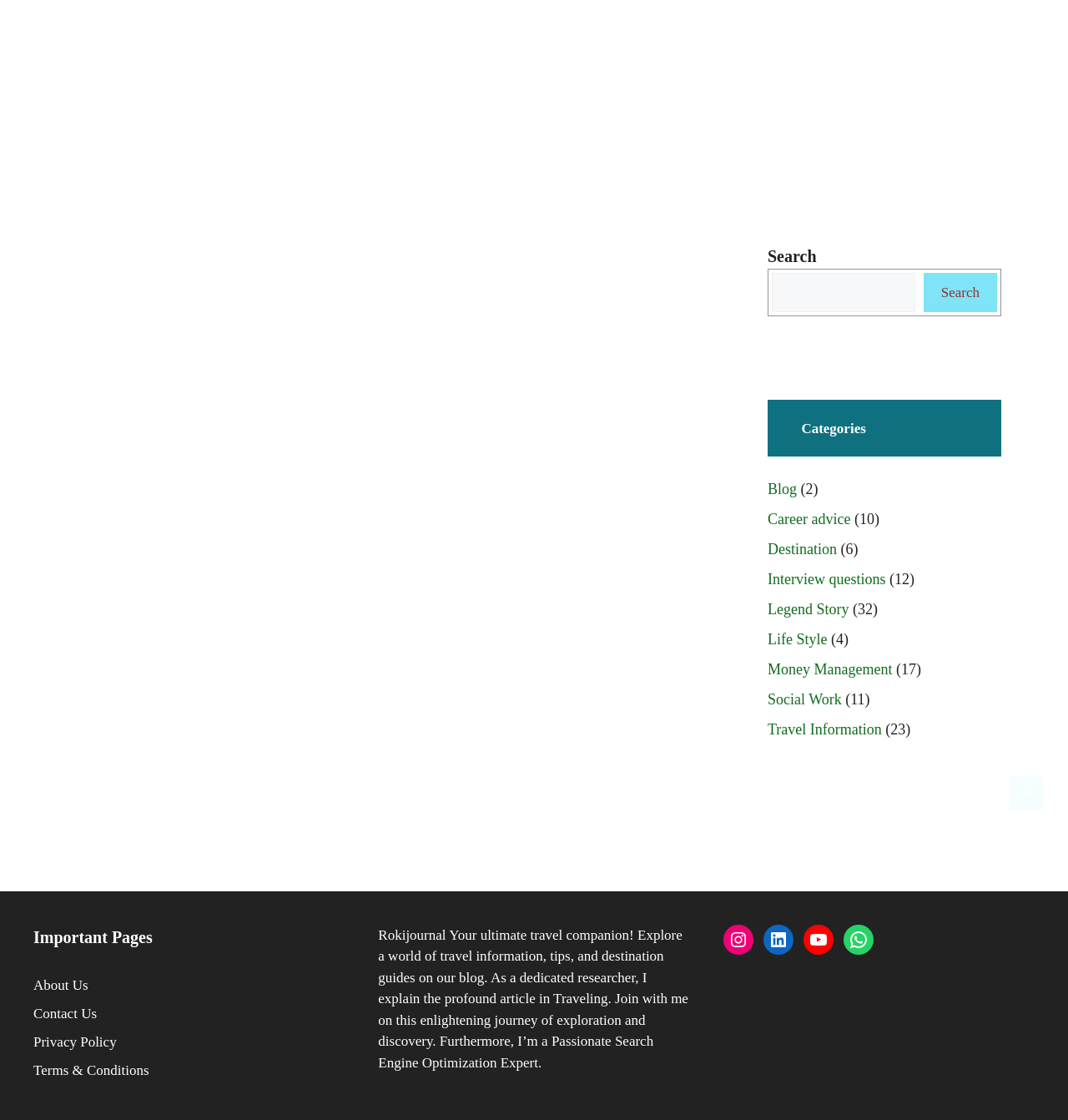Can you look at the image and give a comprehensive answer to the question:
What is the purpose of the search box?

The search box is located at the top of the webpage, and it has a button with the text 'Search'. This suggests that the purpose of the search box is to allow users to search for specific content within the website.